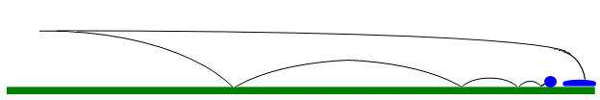Explain the scene depicted in the image, including all details.

The image visually compares the flight paths of a traditional ball and a Frisbee (flying disk), illustrating the differences in their trajectories. The sketch highlights how a Frisbee, with its unique aerodynamic design, achieves lift, enabling it to glide gracefully through the air, whereas a ball follows a more direct, parabolic arc that is influenced primarily by gravity. The green line at the bottom indicates the ground level, while the contrasting paths indicate the varying dynamics of flight achieved by each object, providing insight into the principles of aerodynamics and the mechanics behind their movement in relation to different angles of incidence. This illustration complements the surrounding text discussing the behavior of mudballs and Frisbee-shaped objects in flight, suggesting that understanding these principles is fundamental to grasping natural phenomena observed in the landscape, such as the formation of Carolina Bays.